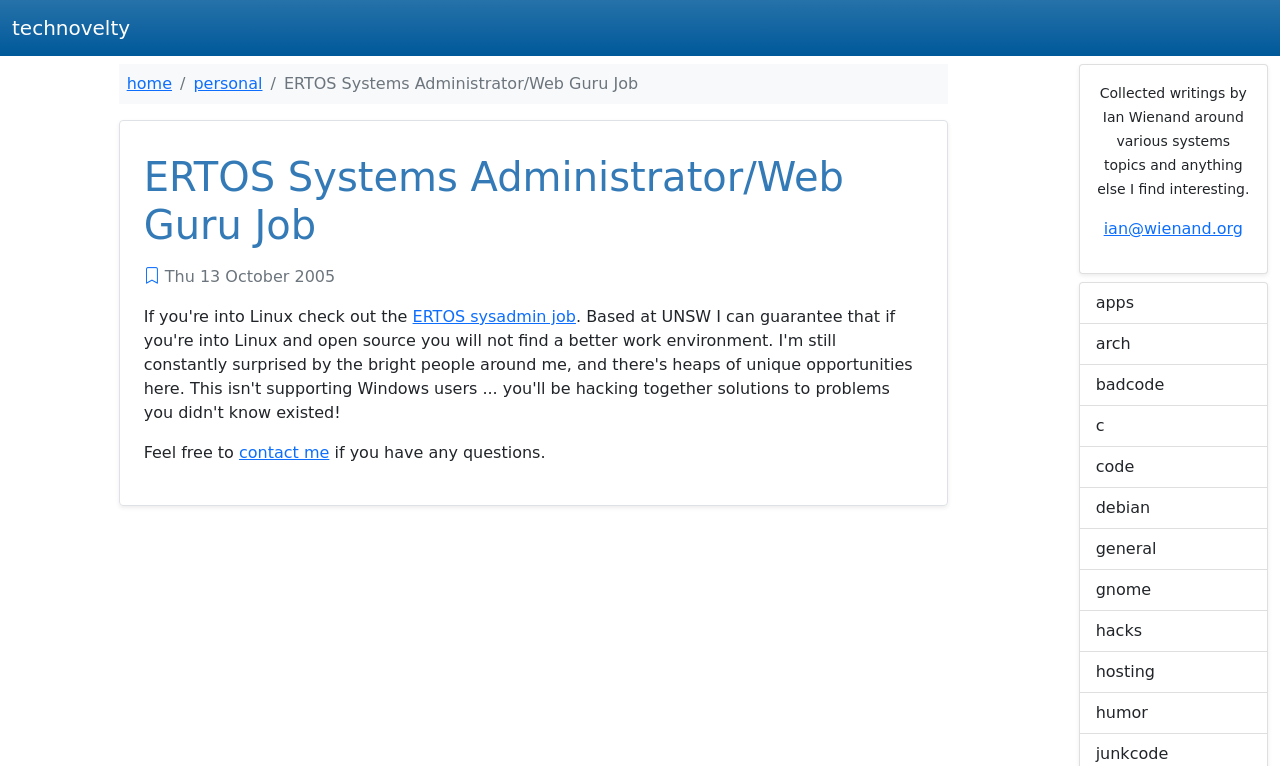Provide the bounding box coordinates of the HTML element described as: "ERTOS sysadmin job". The bounding box coordinates should be four float numbers between 0 and 1, i.e., [left, top, right, bottom].

[0.322, 0.401, 0.45, 0.426]